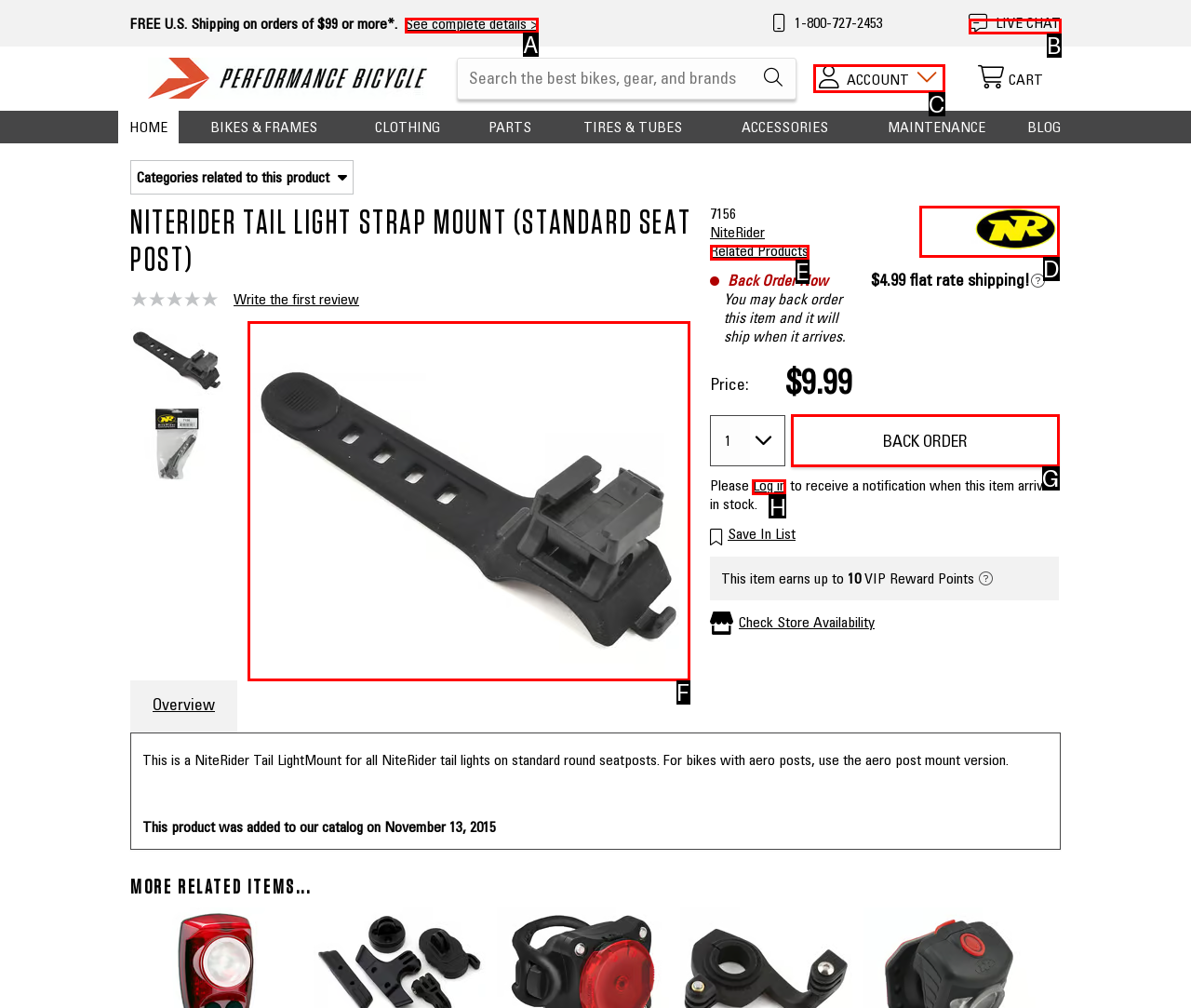Specify which HTML element I should click to complete this instruction: Log in to account Answer with the letter of the relevant option.

H